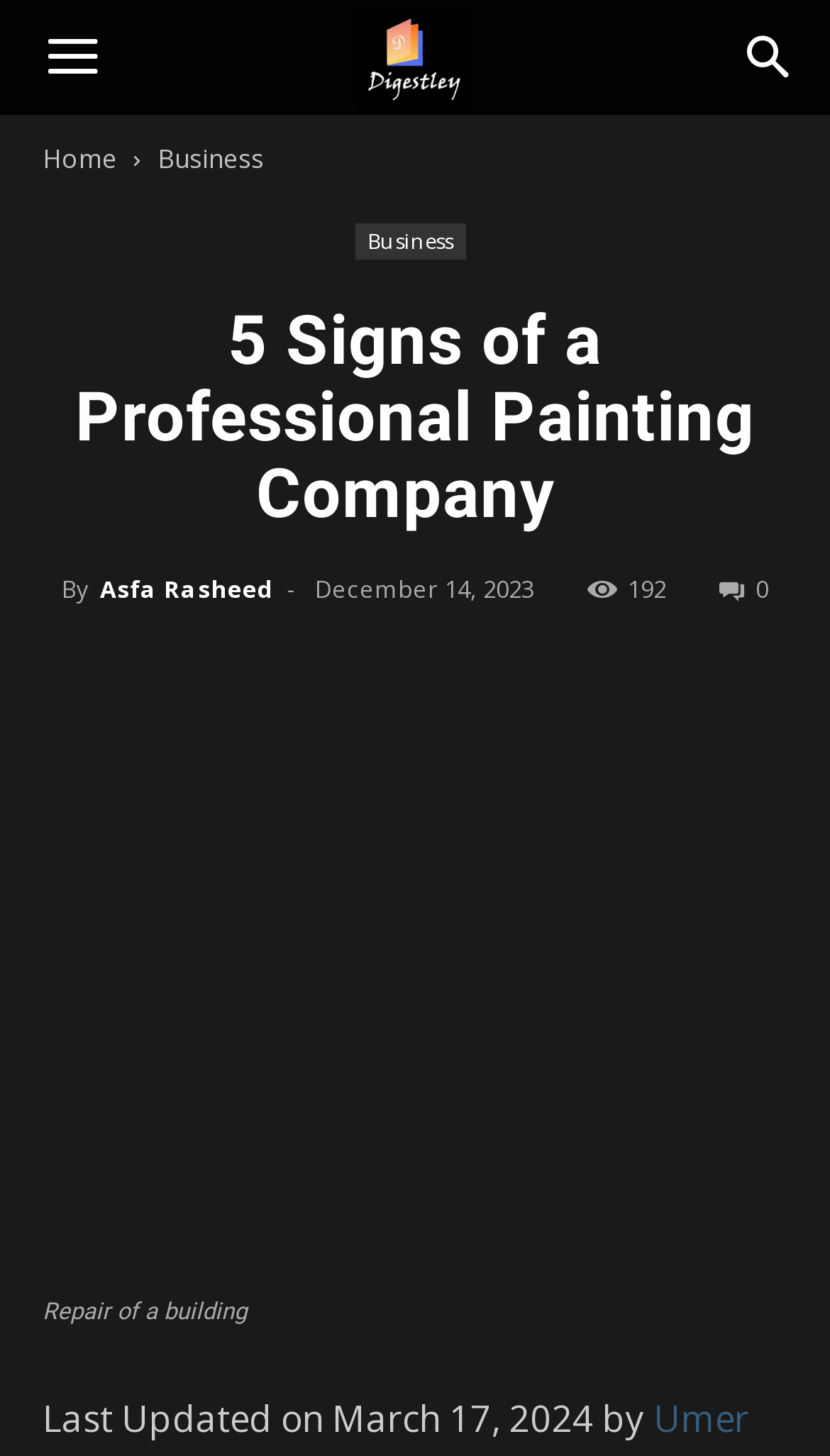Determine the bounding box coordinates of the element's region needed to click to follow the instruction: "Go to the Home page". Provide these coordinates as four float numbers between 0 and 1, formatted as [left, top, right, bottom].

[0.051, 0.096, 0.141, 0.121]